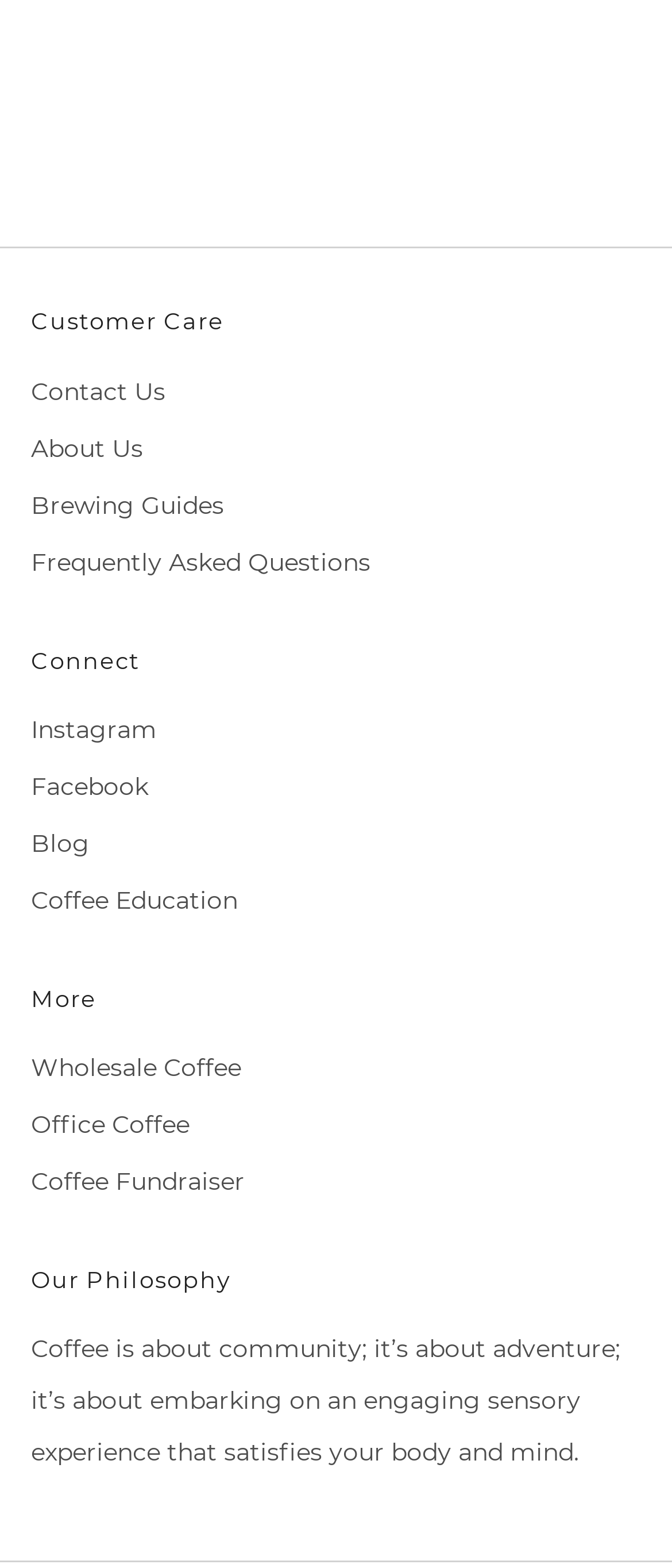Given the following UI element description: "Frequently Asked Questions", find the bounding box coordinates in the webpage screenshot.

[0.046, 0.348, 0.551, 0.368]